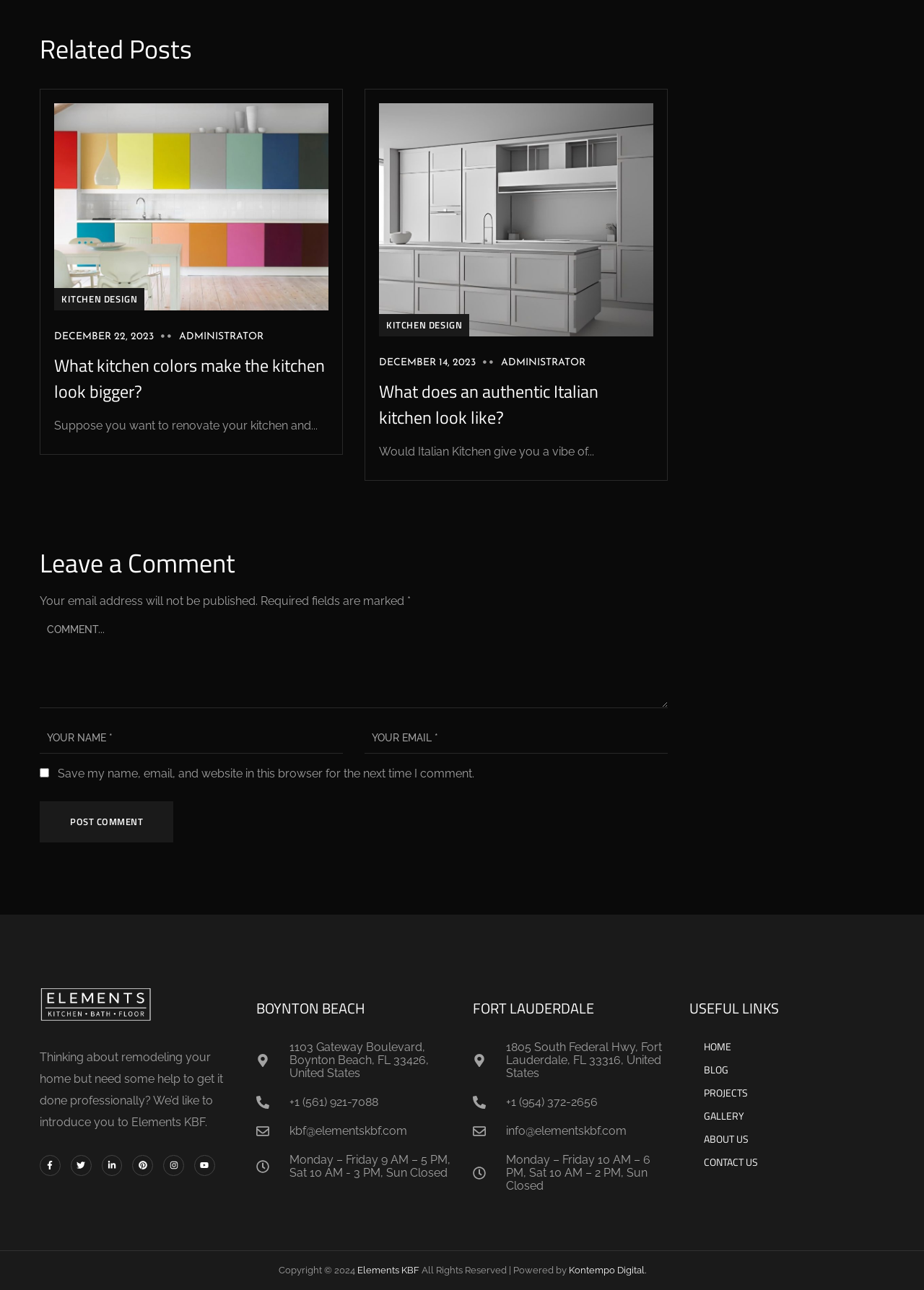Determine the coordinates of the bounding box that should be clicked to complete the instruction: "Get directions to Boynton Beach office". The coordinates should be represented by four float numbers between 0 and 1: [left, top, right, bottom].

[0.277, 0.807, 0.488, 0.837]